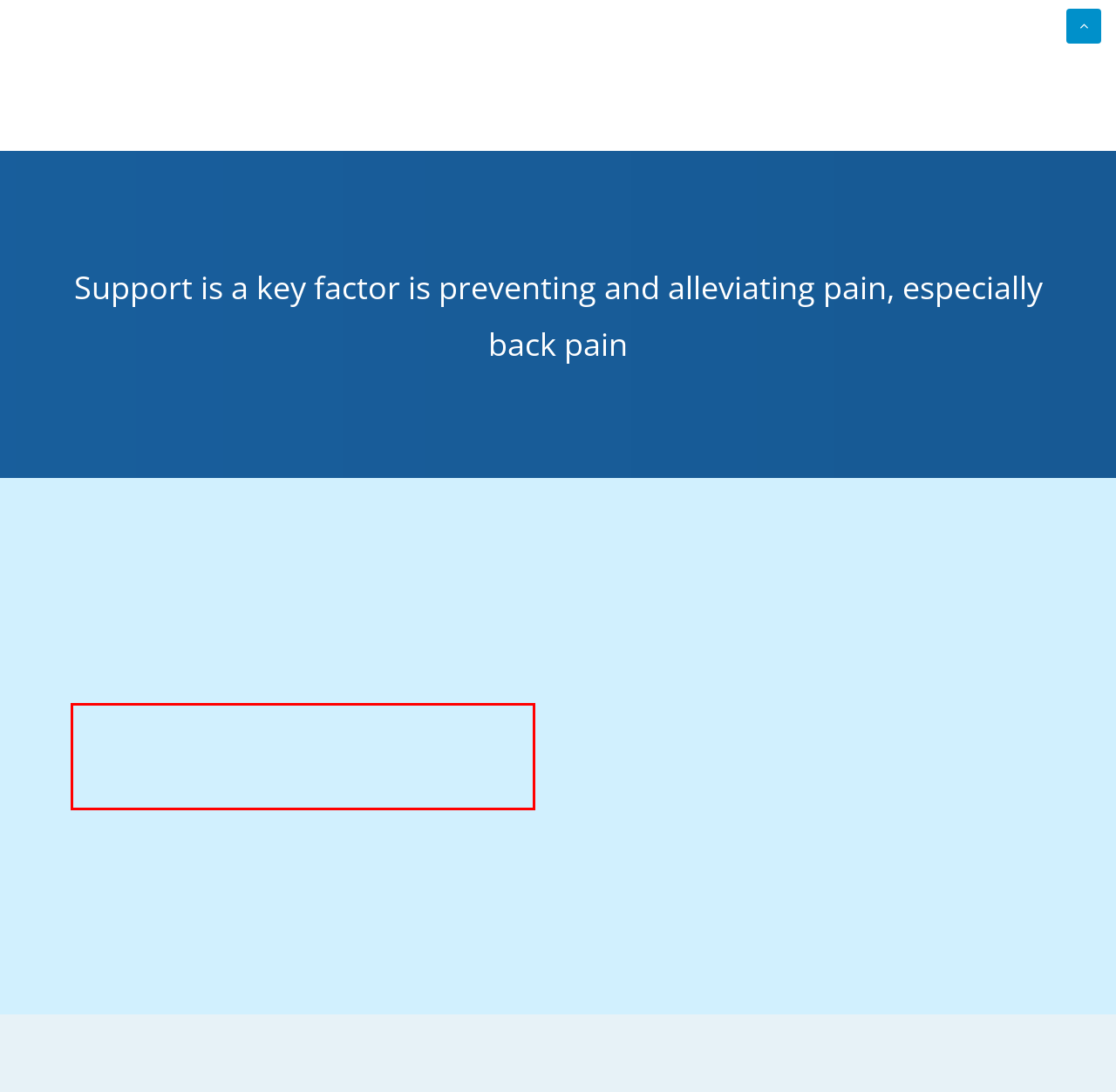Please look at the webpage screenshot and extract the text enclosed by the red bounding box.

3 adjustable zones on each side of the bed allow for personalized comfort and support for you and your partner without compromise. If extra back support is needed the center lumbar support air chamber can be adjusted separately from your head and feet.